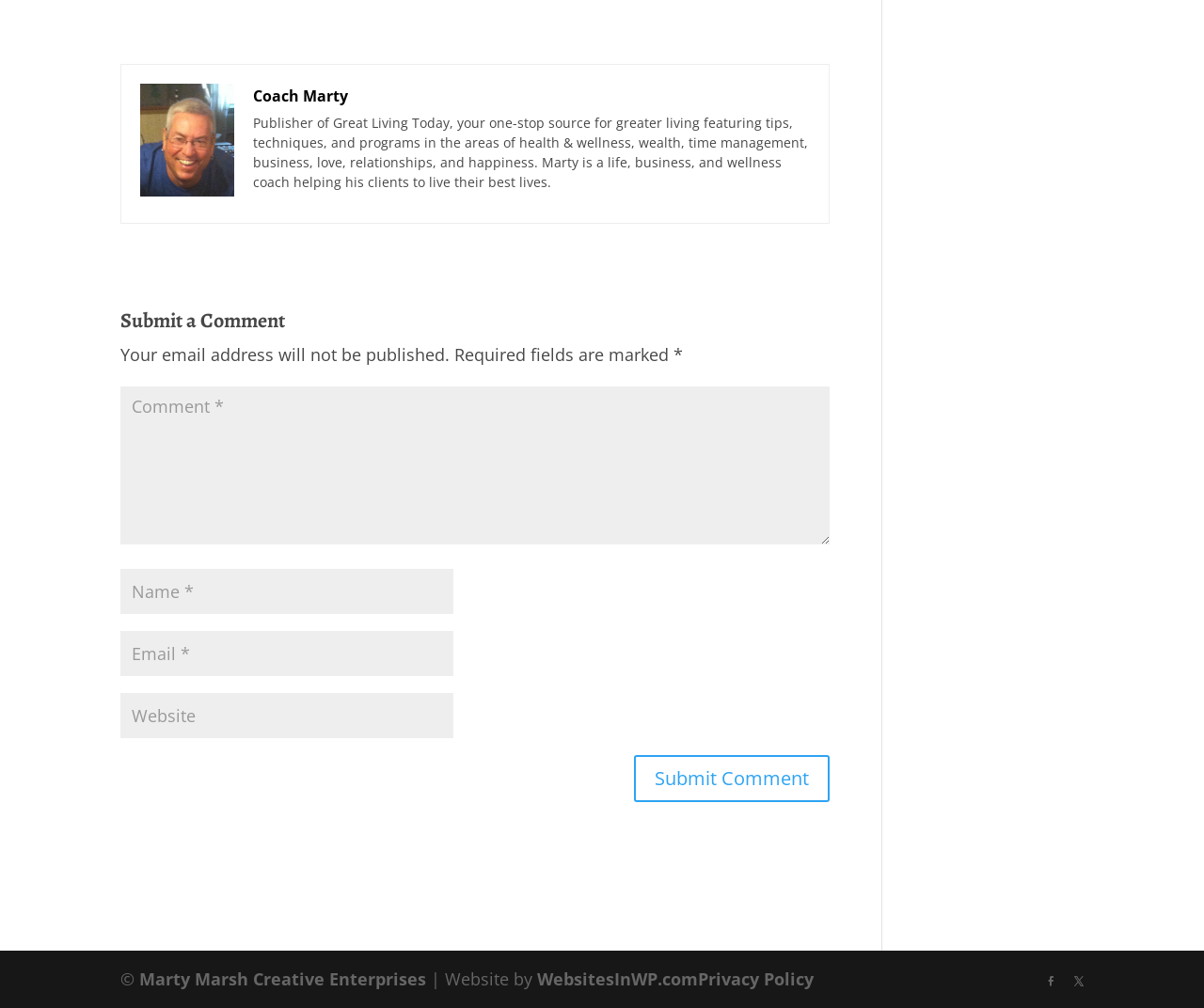Please locate the bounding box coordinates of the element that should be clicked to complete the given instruction: "Enter your name".

[0.1, 0.565, 0.377, 0.609]